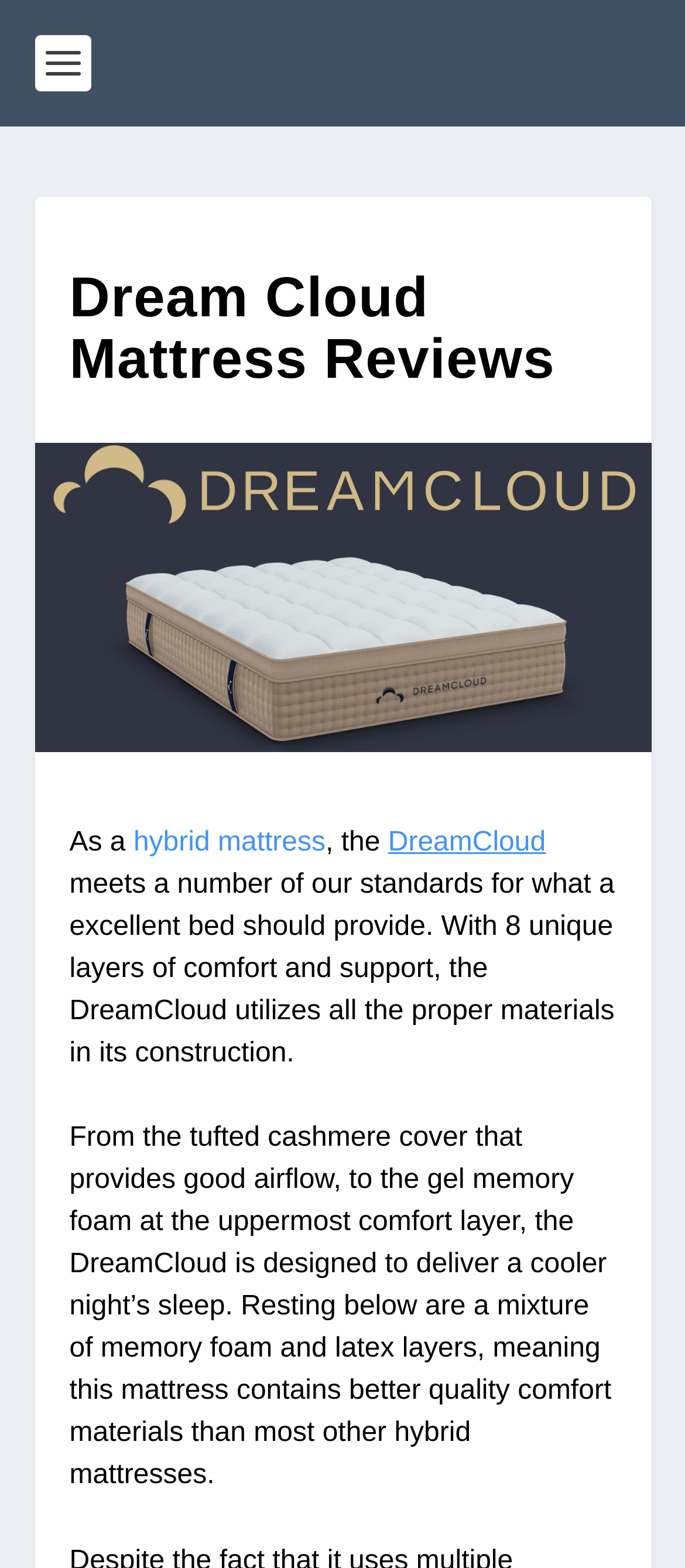From the screenshot, find the bounding box of the UI element matching this description: "hybrid mattress". Supply the bounding box coordinates in the form [left, top, right, bottom], each a float between 0 and 1.

[0.195, 0.528, 0.475, 0.547]